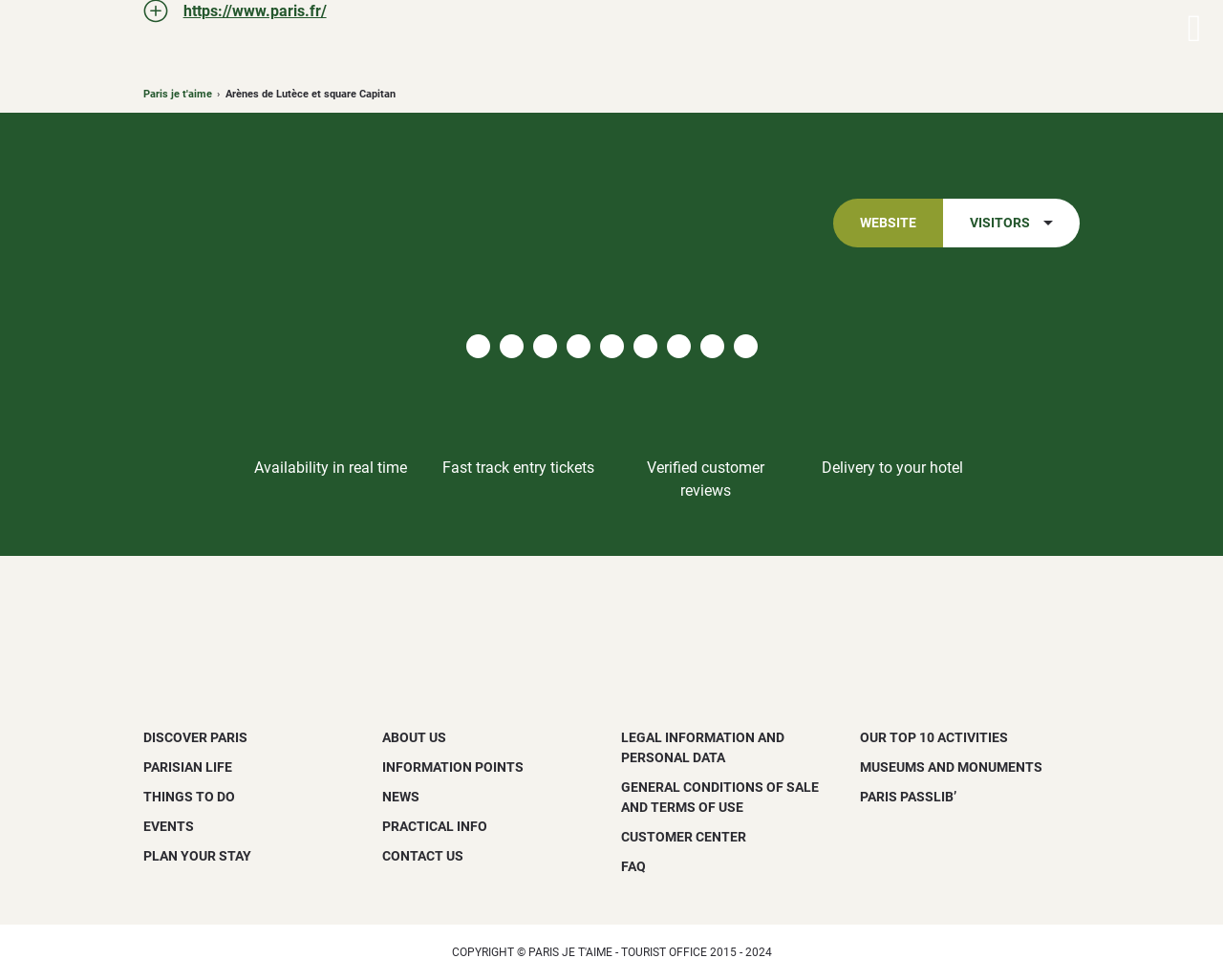What is the theme of the 'OUR TOP 10 ACTIVITIES' section?
Using the image as a reference, give a one-word or short phrase answer.

Paris activities